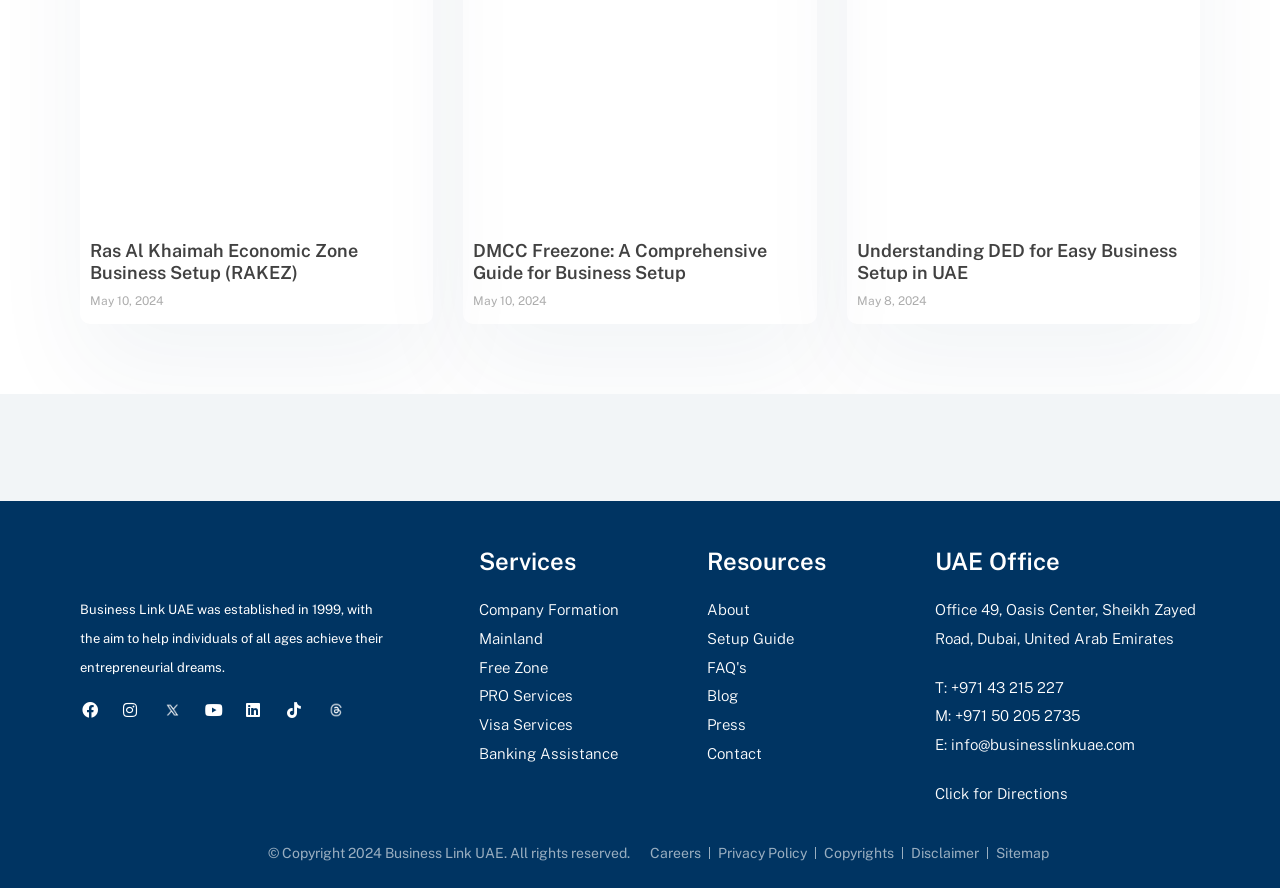Locate the bounding box coordinates of the element to click to perform the following action: 'Get directions to the UAE office'. The coordinates should be given as four float values between 0 and 1, in the form of [left, top, right, bottom].

[0.73, 0.878, 0.938, 0.911]